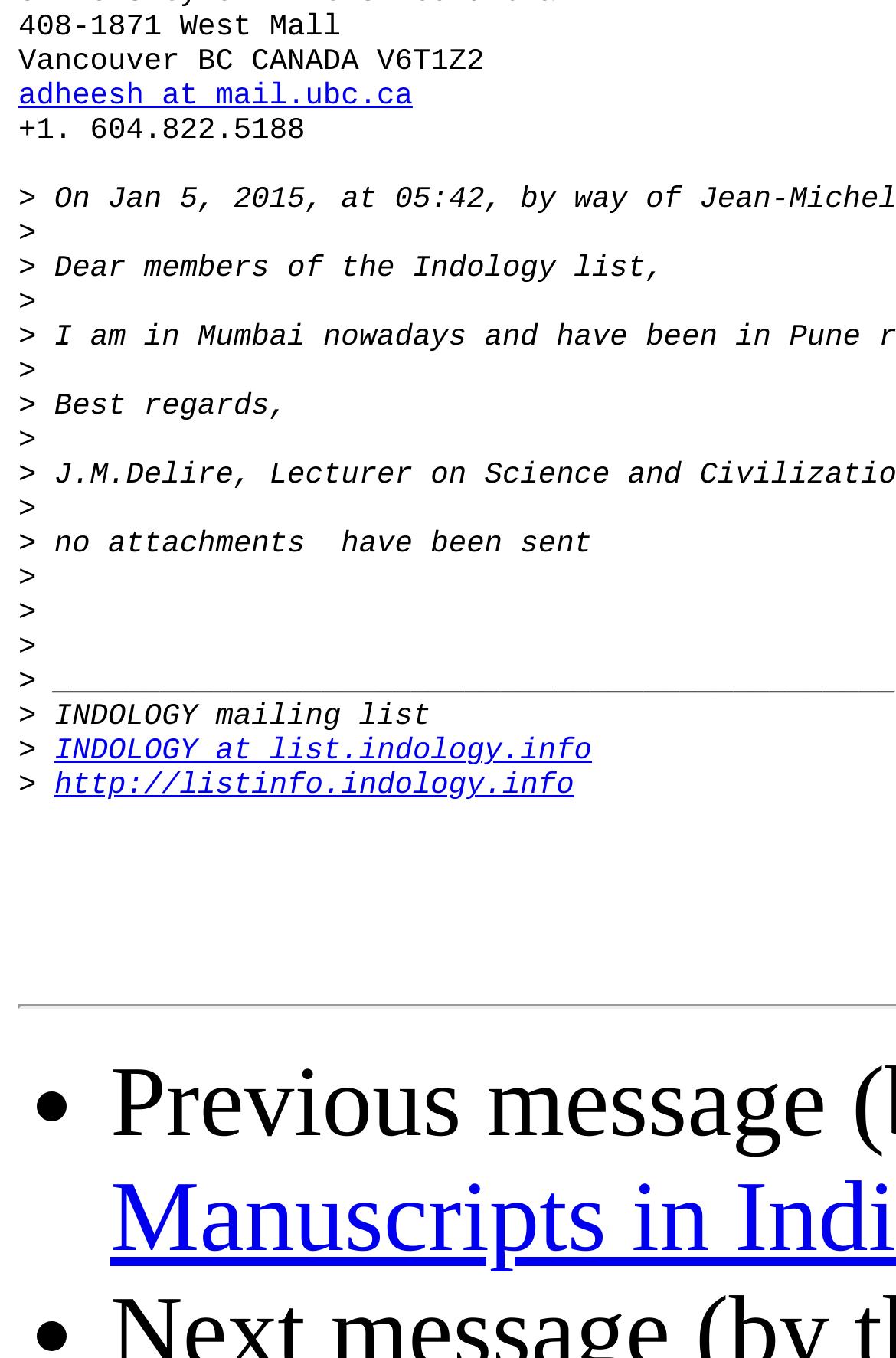Use a single word or phrase to respond to the question:
What is the phone number provided?

+1. 604.822.5188